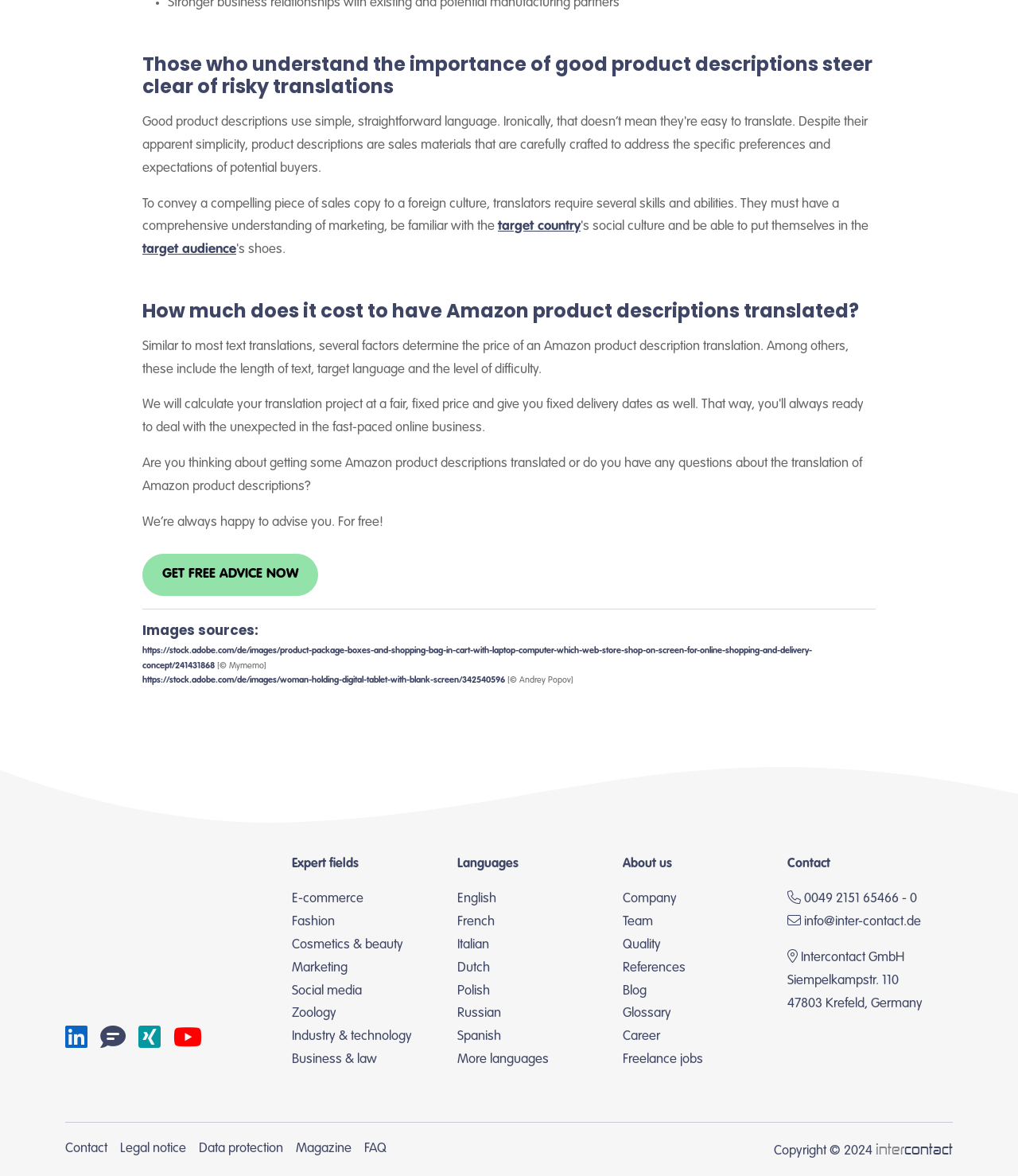Observe the image and answer the following question in detail: What is the company name?

The company name can be found in the footer section of the webpage, where it is written as 'Intercontact GmbH' along with the address and other contact information.